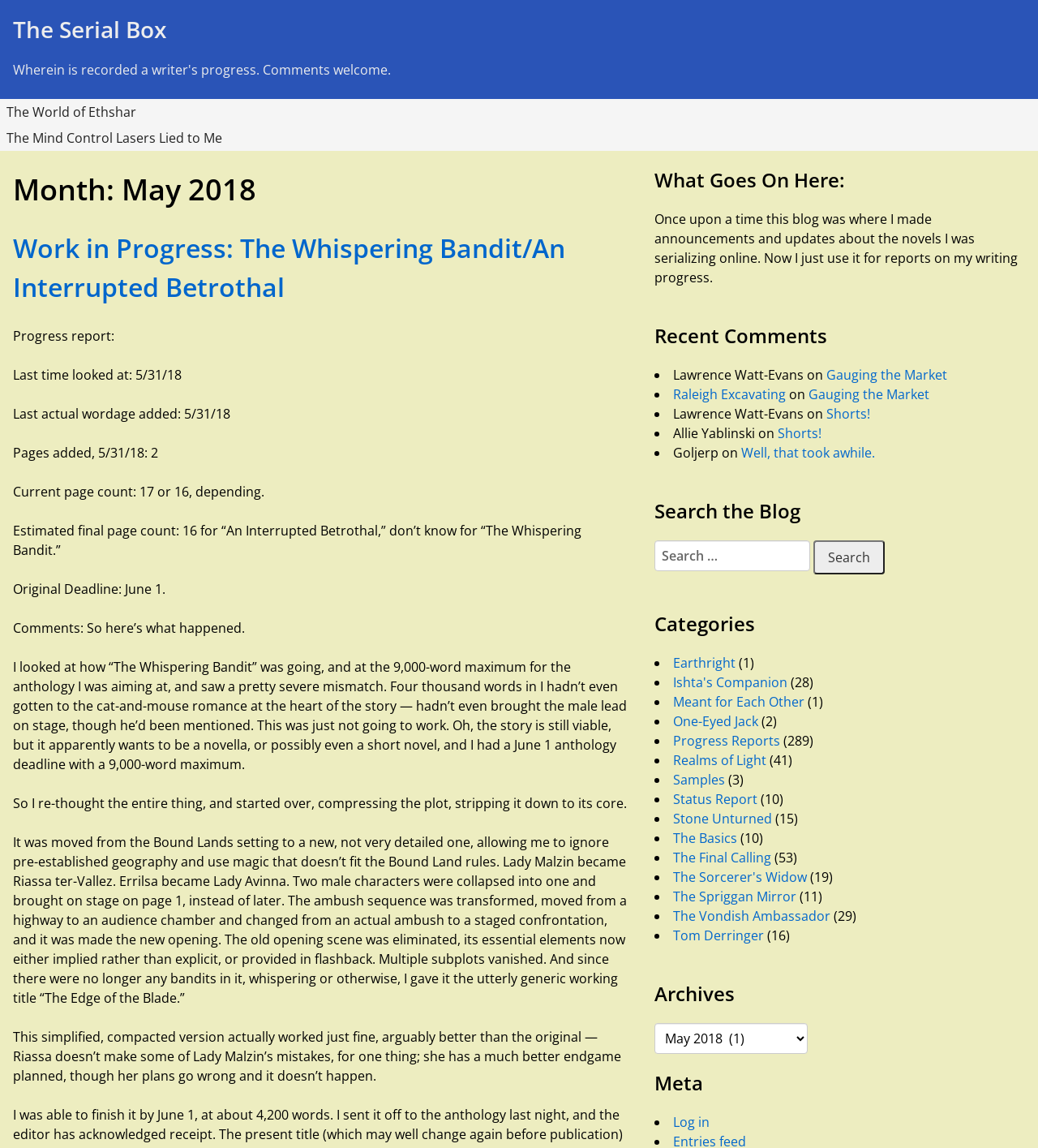Locate the bounding box coordinates of the item that should be clicked to fulfill the instruction: "Click the 'Search the Blog' heading".

[0.631, 0.437, 0.987, 0.454]